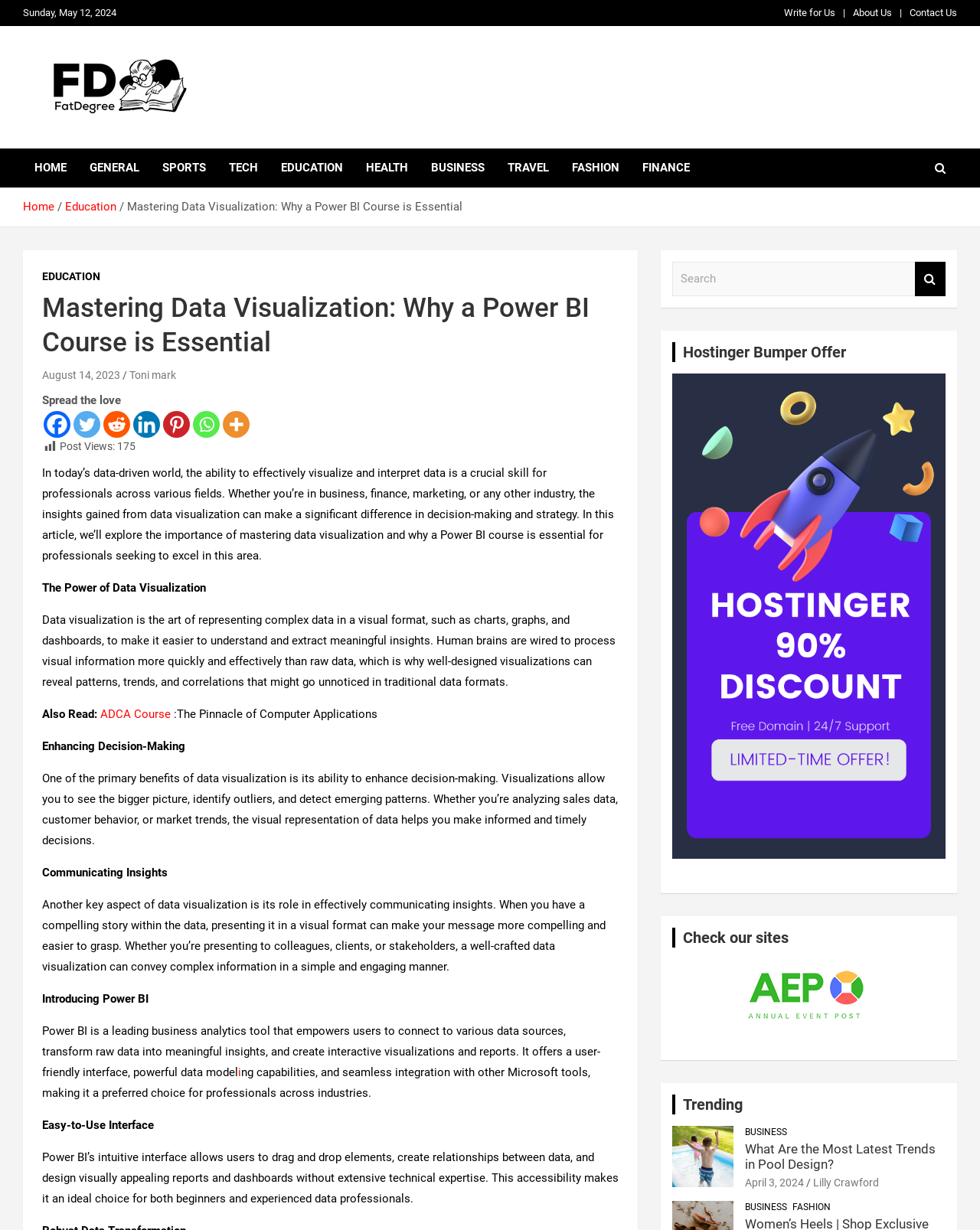Indicate the bounding box coordinates of the clickable region to achieve the following instruction: "Click on the 'Write for Us' link."

[0.8, 0.005, 0.852, 0.016]